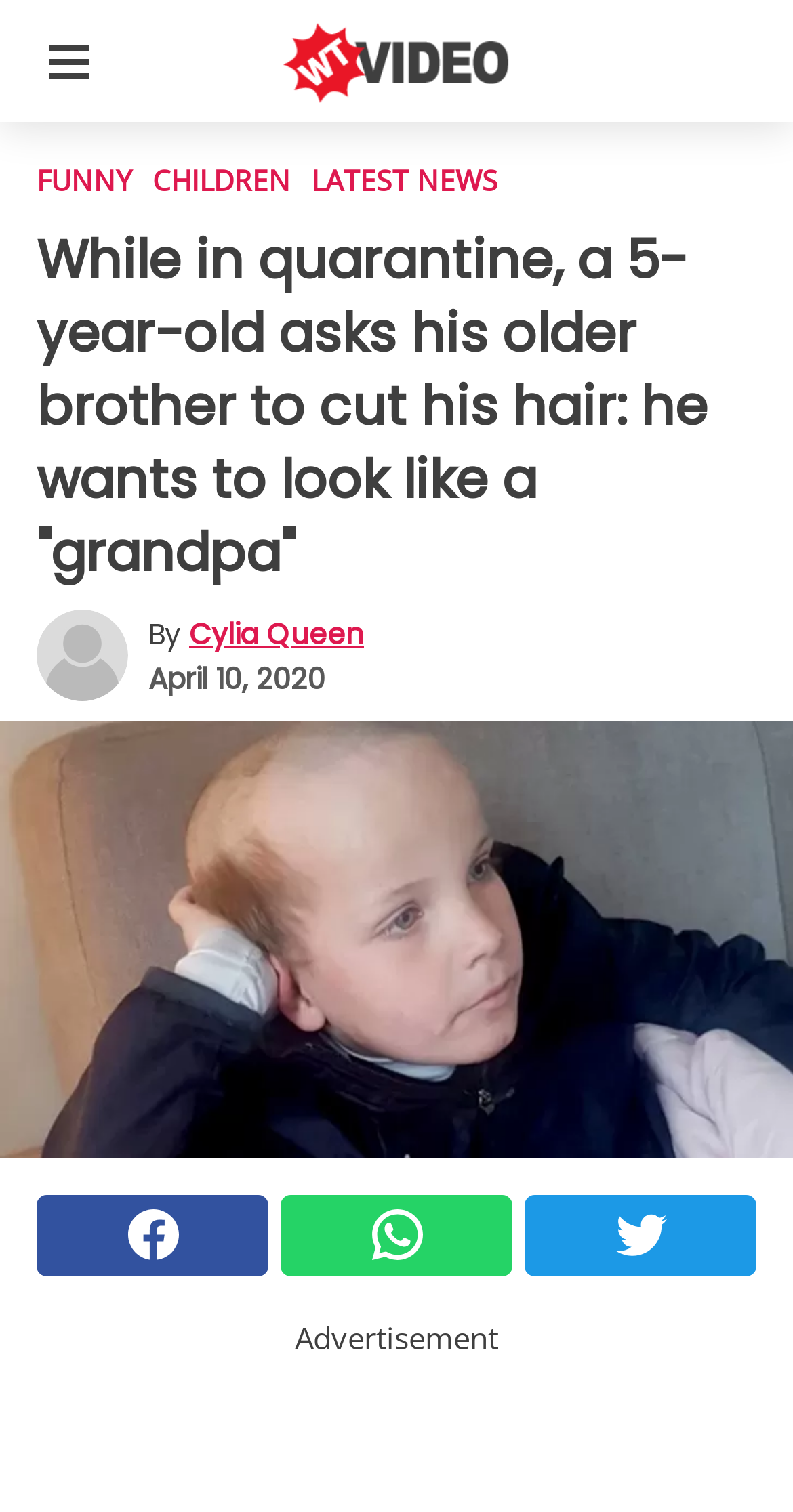Specify the bounding box coordinates of the region I need to click to perform the following instruction: "Read the article by Cylia Queen". The coordinates must be four float numbers in the range of 0 to 1, i.e., [left, top, right, bottom].

[0.238, 0.405, 0.459, 0.432]